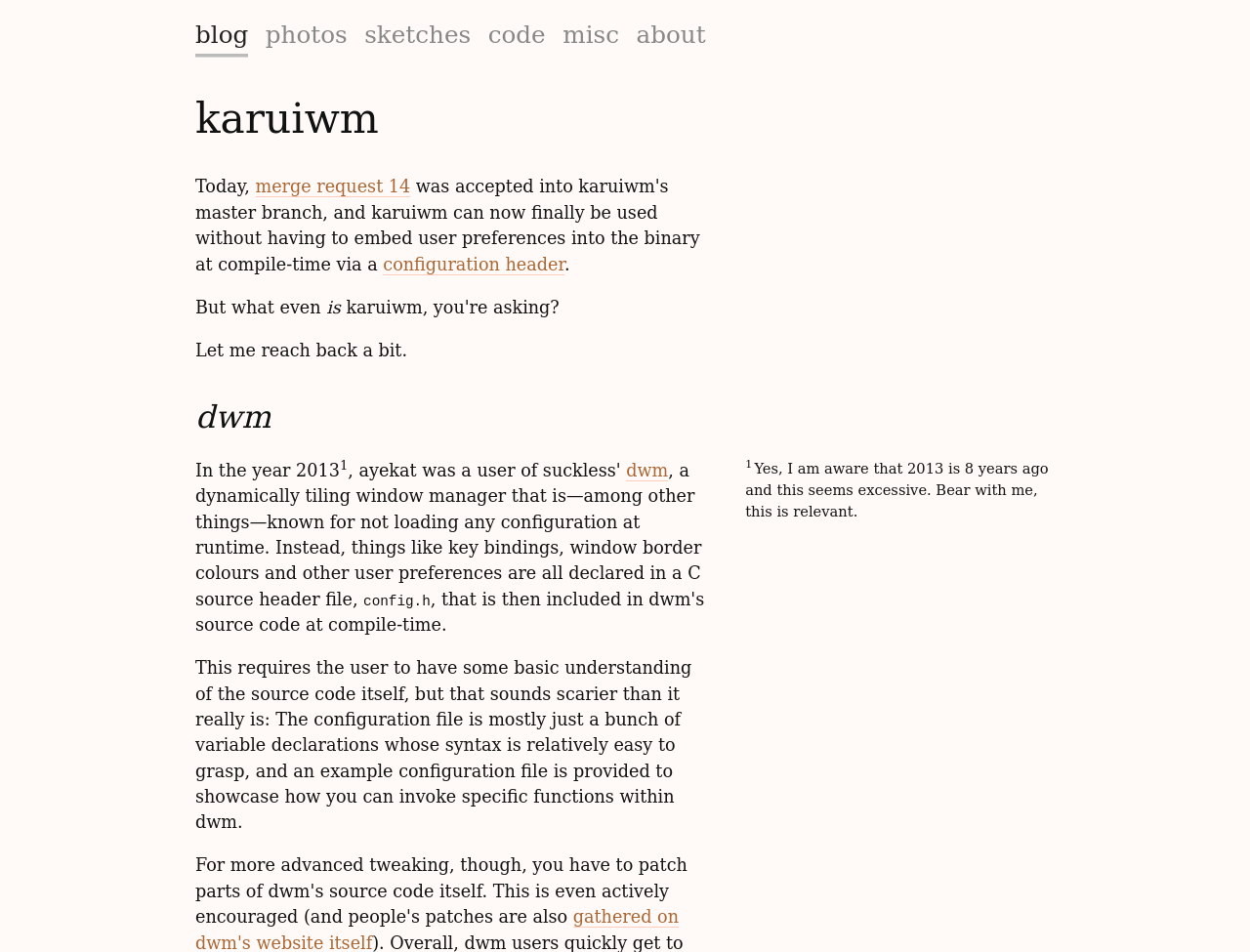Please locate the clickable area by providing the bounding box coordinates to follow this instruction: "learn more about merge request 14".

[0.204, 0.186, 0.328, 0.207]